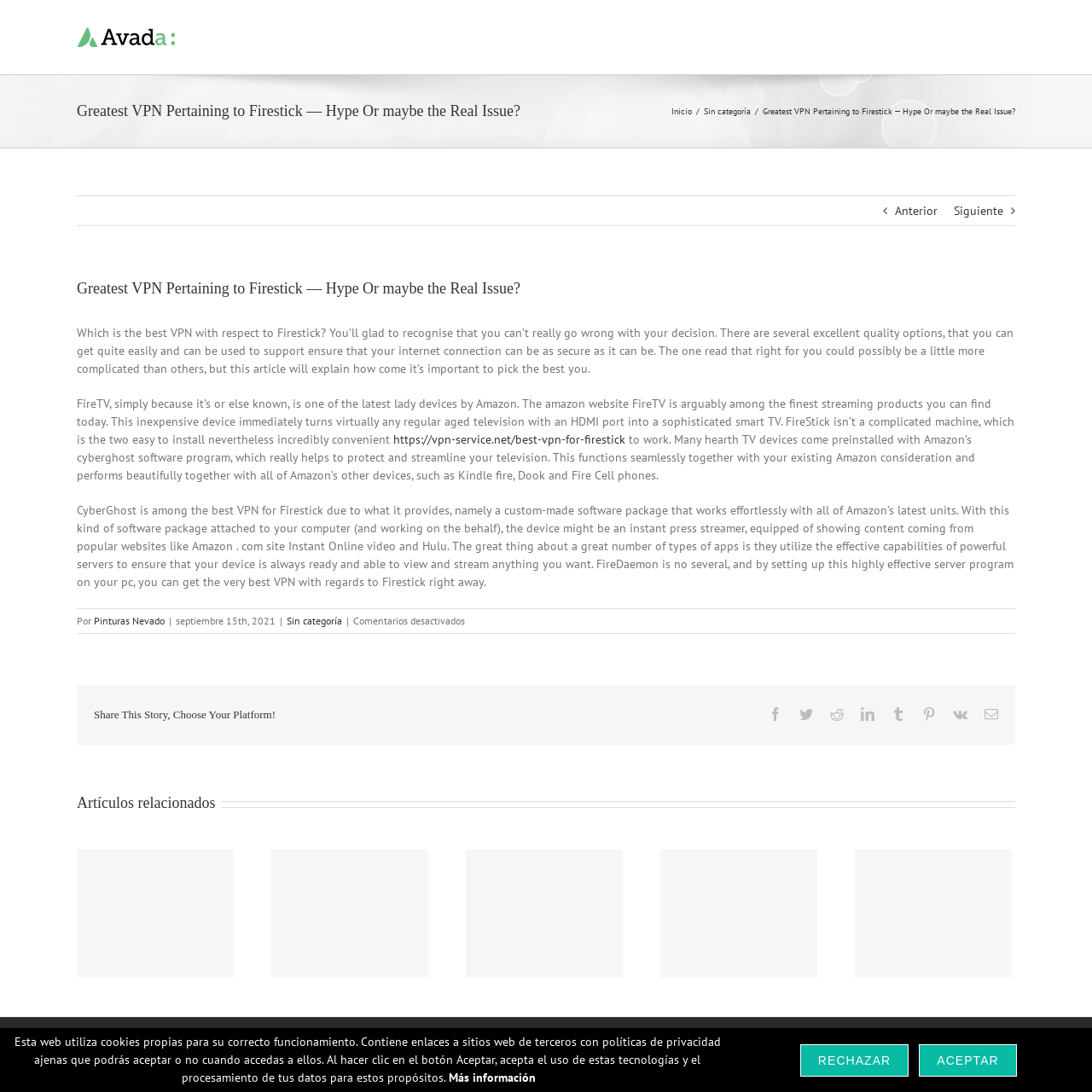Please specify the bounding box coordinates of the region to click in order to perform the following instruction: "Click the 'https://vpn-service.net/best-vpn-for-firestick' link".

[0.36, 0.395, 0.573, 0.409]